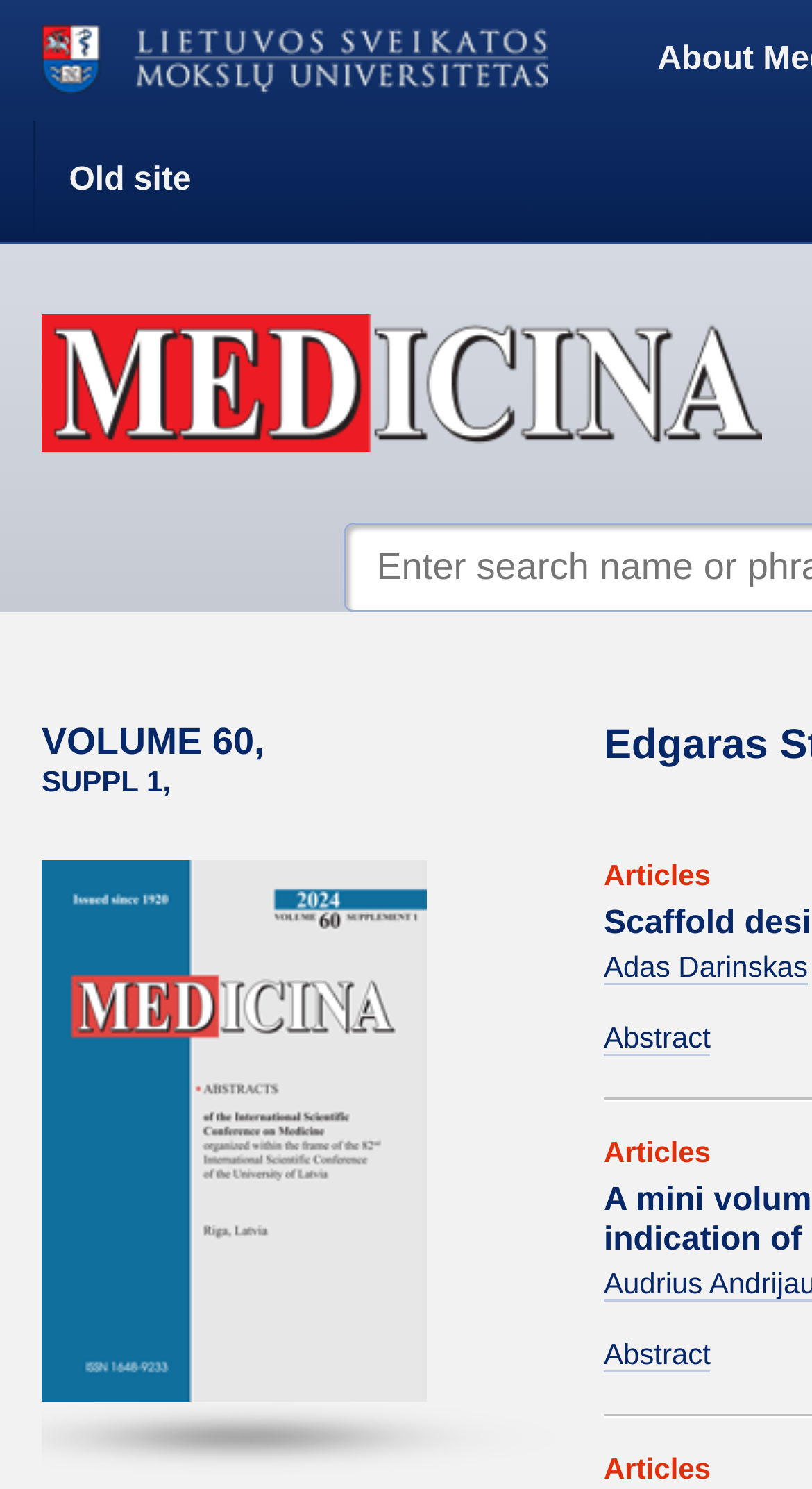Find the bounding box coordinates corresponding to the UI element with the description: "Old site". The coordinates should be formatted as [left, top, right, bottom], with values as floats between 0 and 1.

[0.041, 0.081, 0.277, 0.163]